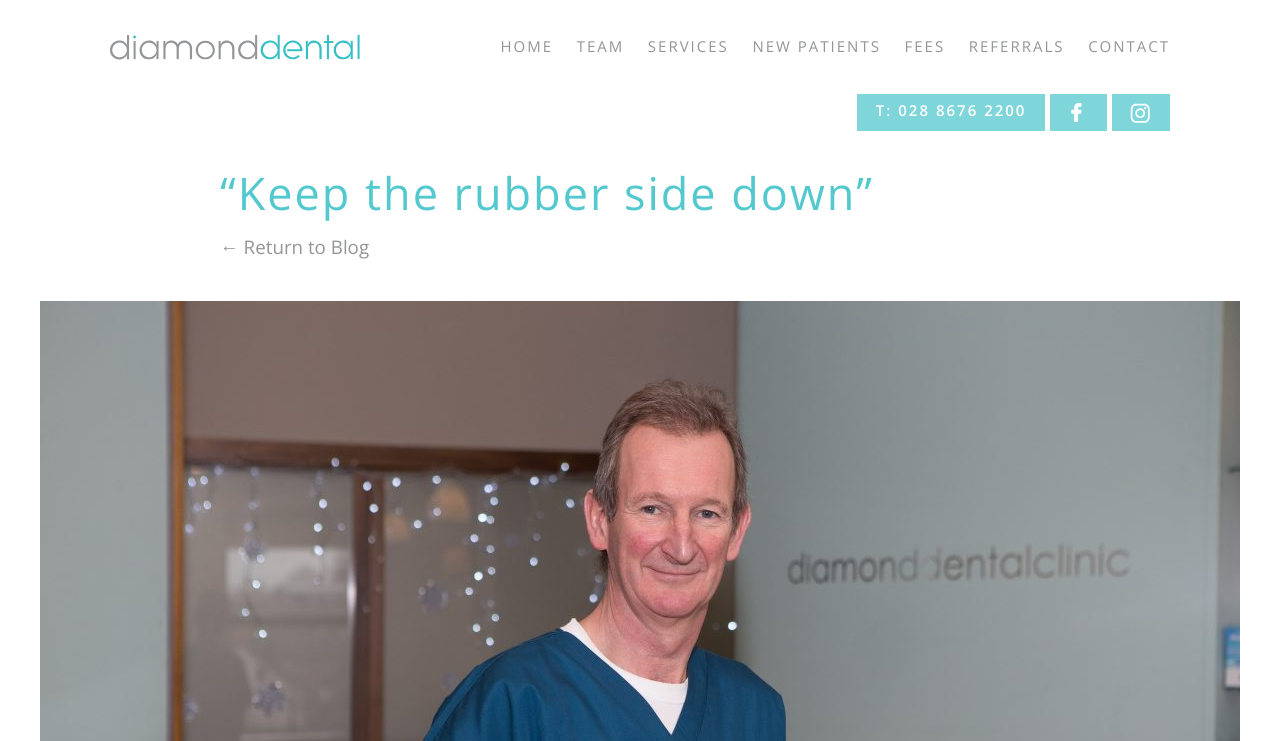What is the name of the dental clinic?
Using the image, respond with a single word or phrase.

Diamond Dental Clinic